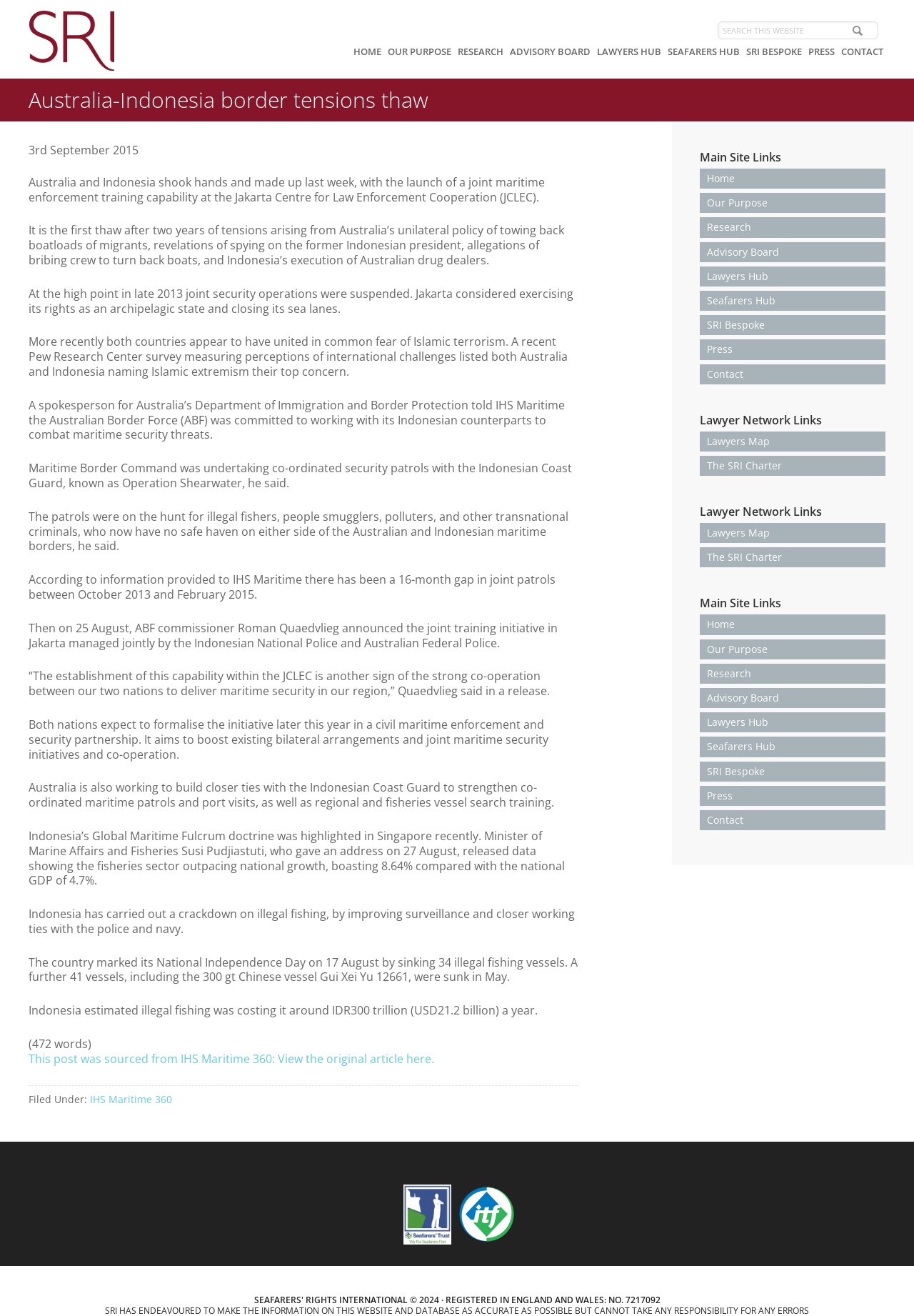Give a detailed account of the webpage.

The webpage is about Seafarers Rights International, with a focus on Australia and Indonesia's joint maritime enforcement training capability. At the top, there are three links to skip to main content, primary sidebar, and footer. Below that, there is a logo and a search bar on the right side. The main navigation menu consists of nine links: HOME, OUR PURPOSE, RESEARCH, ADVISORY BOARD, LAWYERS HUB, SEAFARERS HUB, SRI BESPOKE, PRESS, and CONTACT.

The main content area is divided into two sections. On the left, there is an article with a heading "Australia-Indonesia border tensions thaw" and a series of paragraphs discussing the joint maritime enforcement training capability, the history of tensions between Australia and Indonesia, and the efforts to combat maritime security threats. The article also mentions the Pew Research Center survey and the Indonesian Coast Guard's efforts to combat illegal fishing.

On the right side, there is a primary sidebar with several sections, including Main Site Links, Lawyer Network Links, and another Main Site Links section. These sections contain links to various pages on the website, such as Home, Our Purpose, Research, and Contact.

At the bottom of the page, there is a footer section with a link to the original article on IHS Maritime 360 and a Filed Under section with a link to IHS Maritime 360.